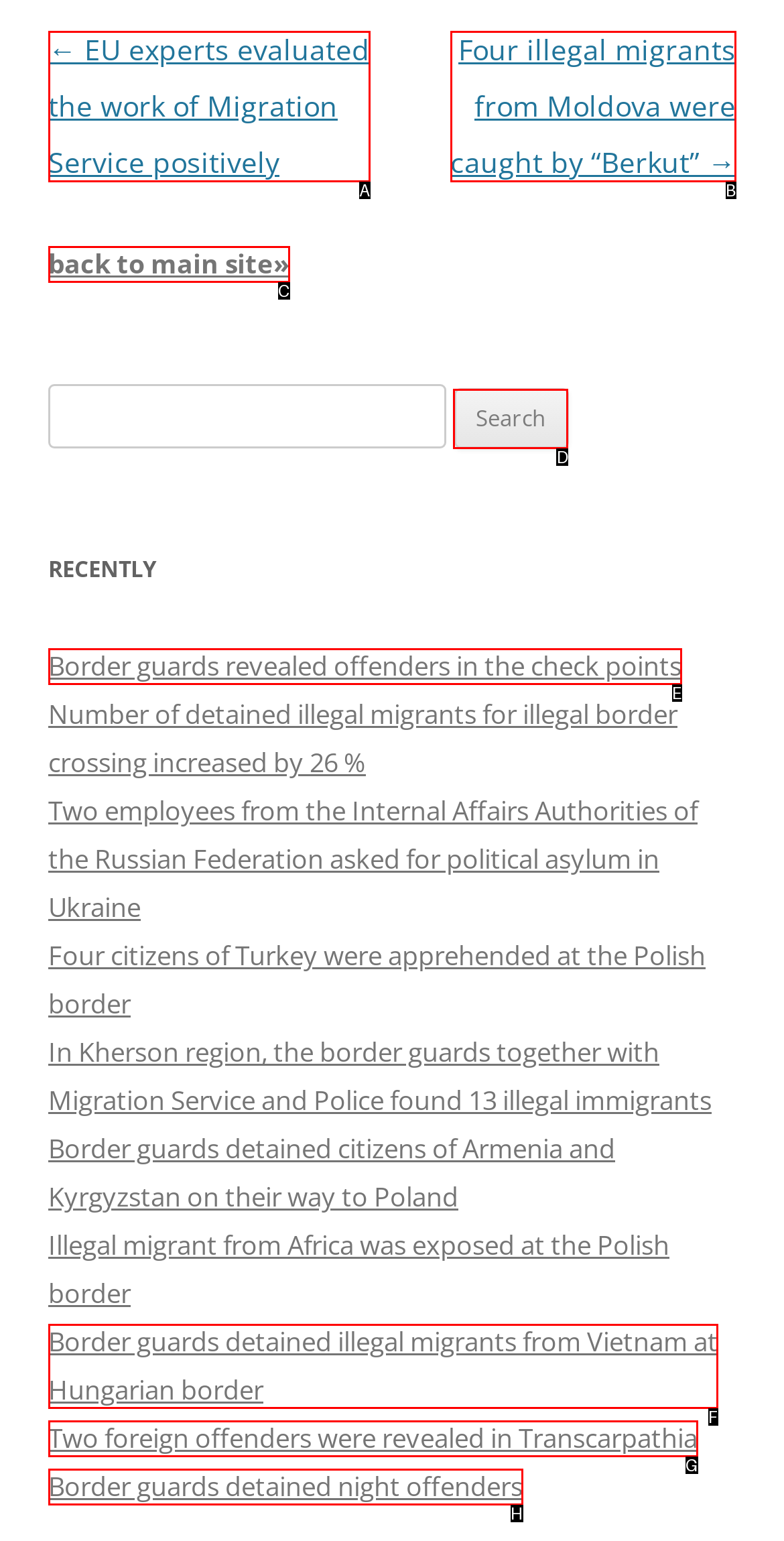Identify the HTML element that matches the description: parent_node: Search for: value="Search". Provide the letter of the correct option from the choices.

D